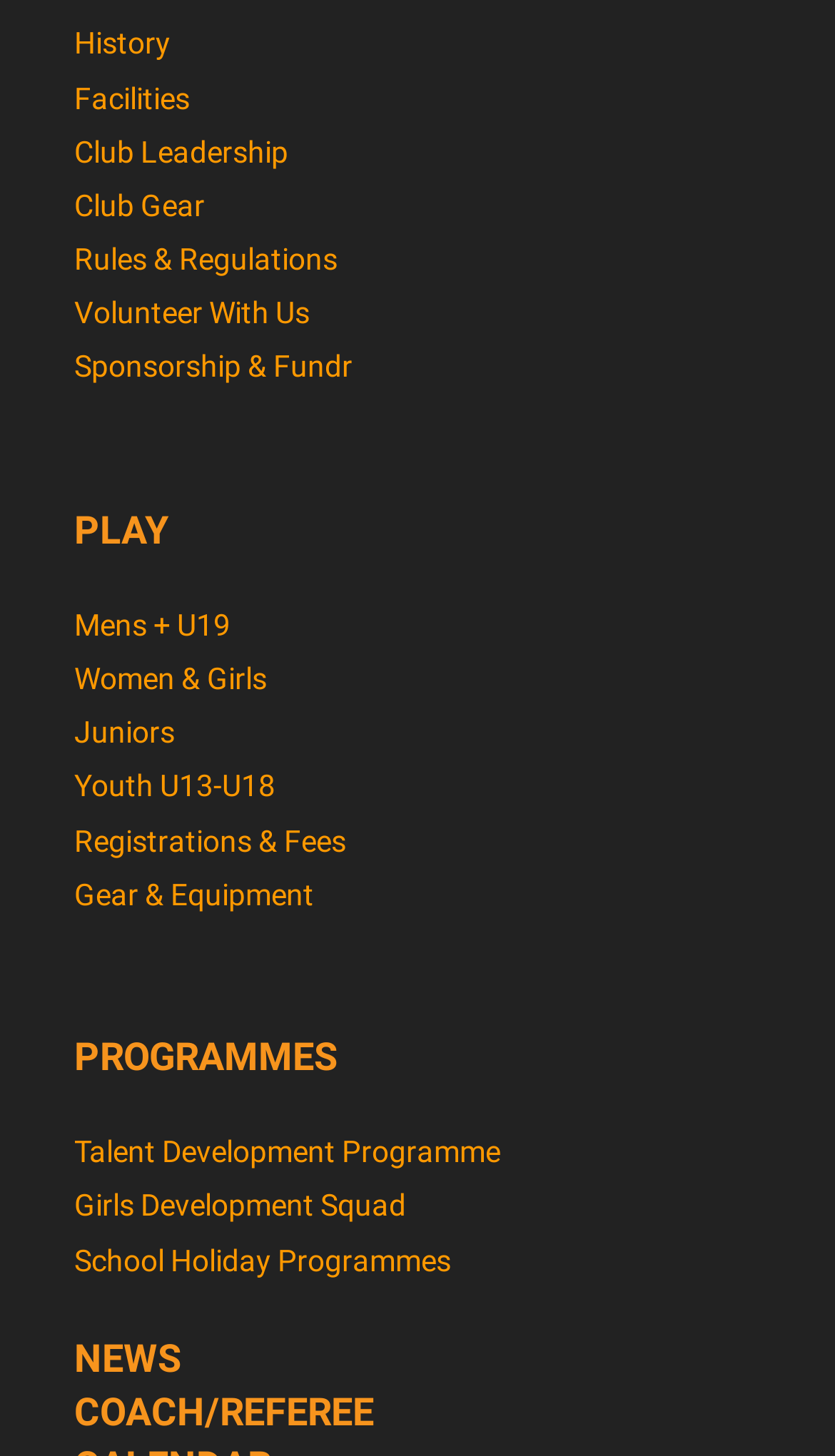Given the description: "Registrations & Fees", determine the bounding box coordinates of the UI element. The coordinates should be formatted as four float numbers between 0 and 1, [left, top, right, bottom].

[0.088, 0.565, 0.414, 0.589]